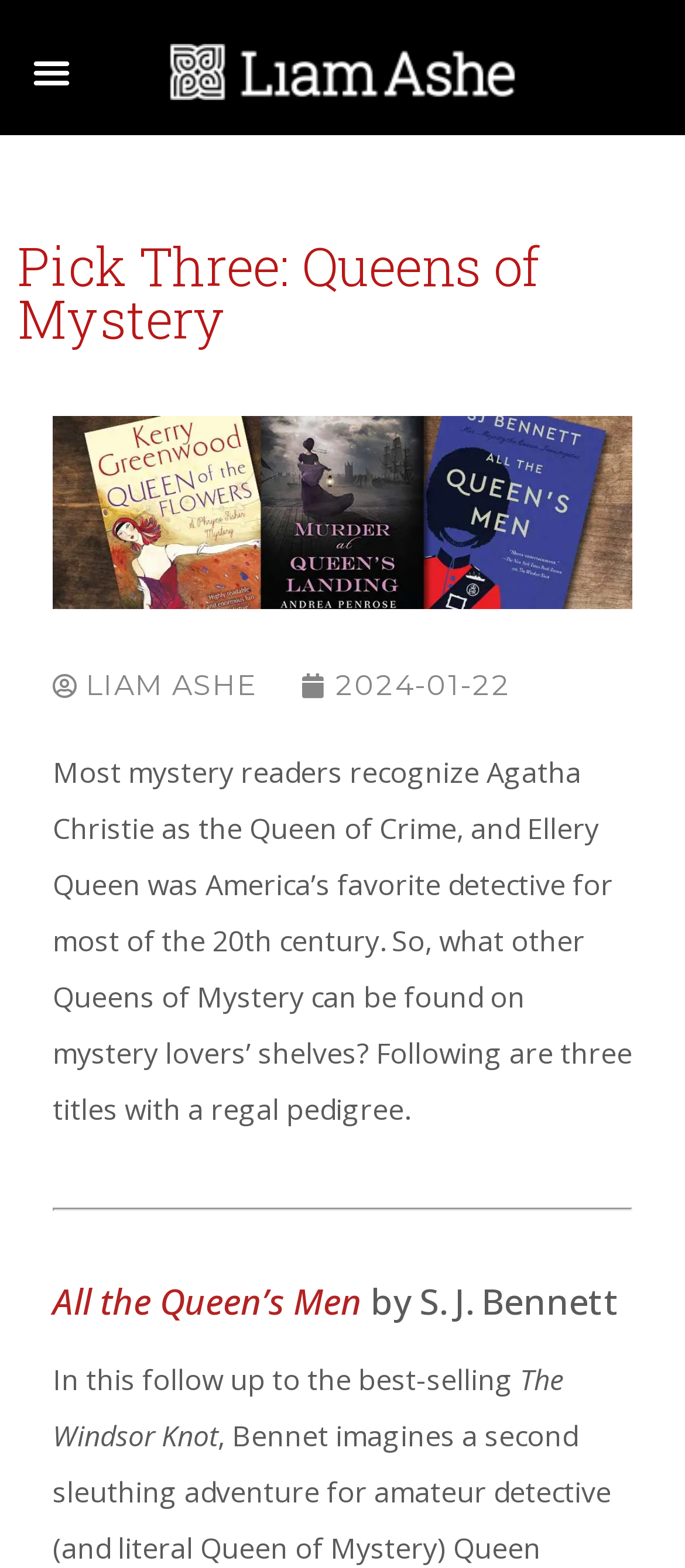How many books are mentioned in the article?
Please utilize the information in the image to give a detailed response to the question.

The headings 'All the Queen’s Men by S. J. Bennett' and the mention of 'The Windsor Knot' suggest that at least two books are mentioned in the article.